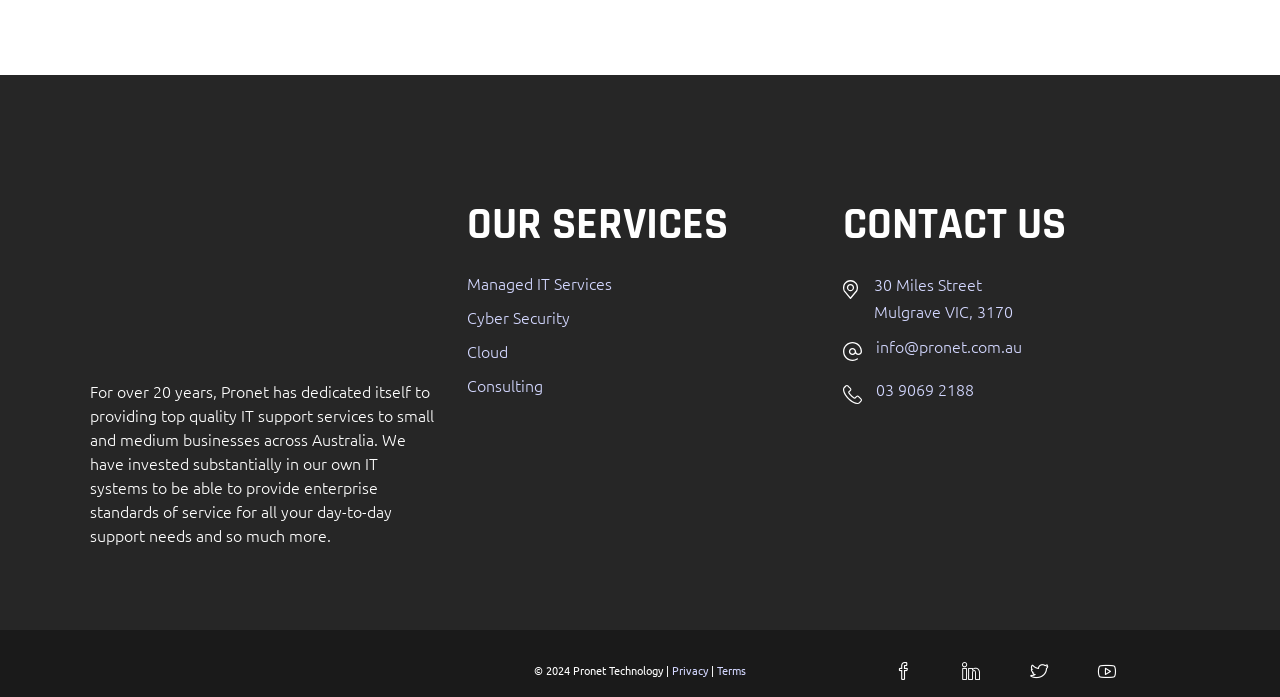Highlight the bounding box coordinates of the region I should click on to meet the following instruction: "View managed IT services".

[0.365, 0.391, 0.478, 0.422]